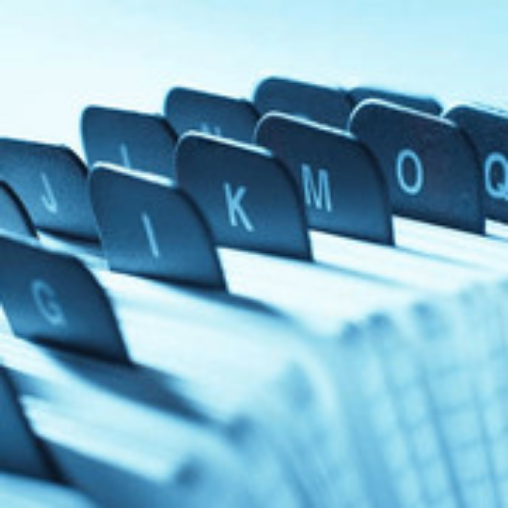Create an extensive and detailed description of the image.

The image features a close-up view of a set of file folders arranged neatly, showcasing labeled tabs. The focus is primarily on the letters "G," "H," "I," "J," "K," "L," "M," and "O," indicating an organized categorization system. The background is softly blurred, creating a pleasing aesthetic with a cool color palette that suggests a serene, efficient workspace. This setup is commonly utilized in offices and legal environments, symbolizing orderliness and systematic management of information, which is crucial in fields such as law and administration.